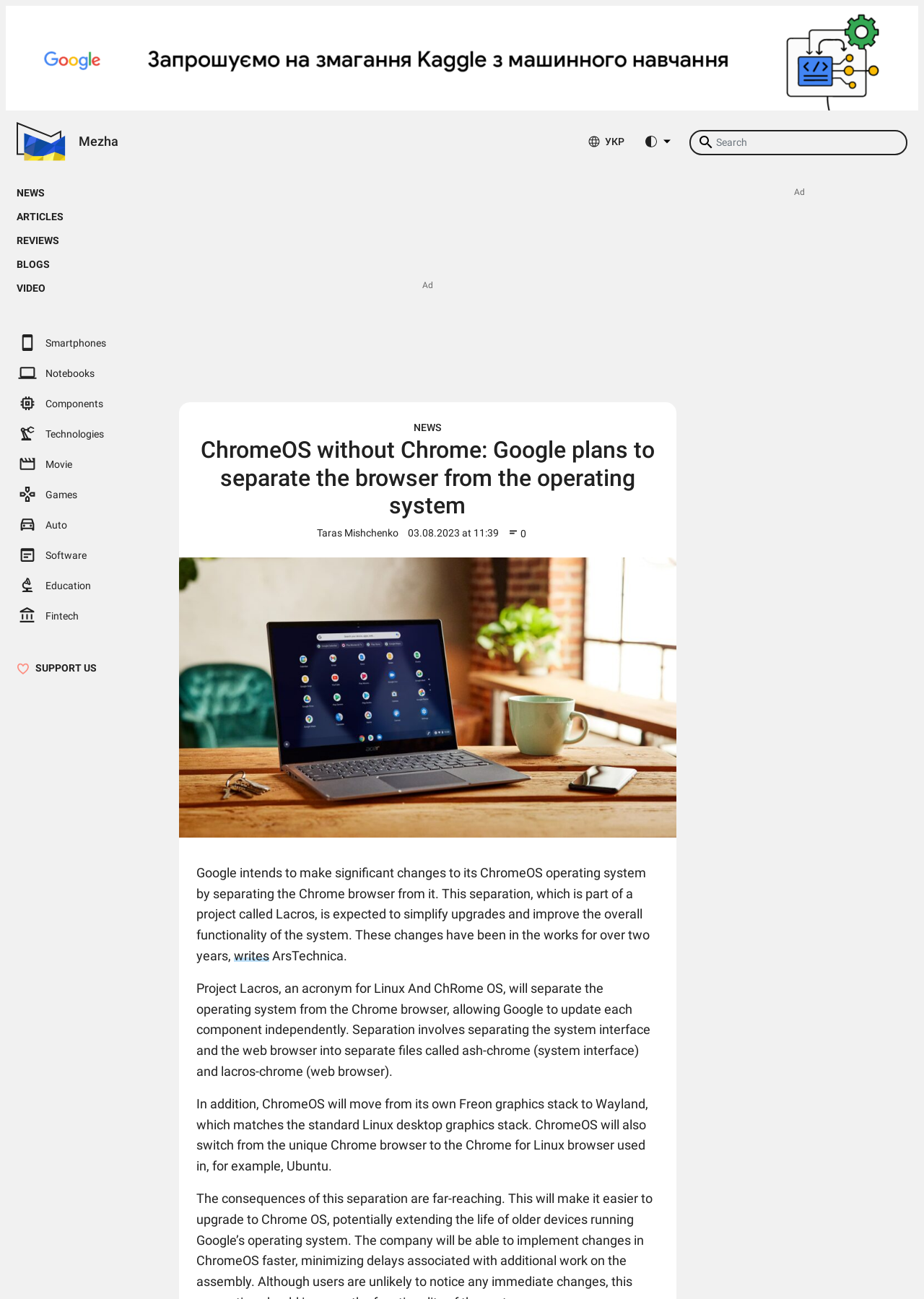Locate the bounding box coordinates of the area that needs to be clicked to fulfill the following instruction: "Change color theme". The coordinates should be in the format of four float numbers between 0 and 1, namely [left, top, right, bottom].

[0.691, 0.098, 0.73, 0.118]